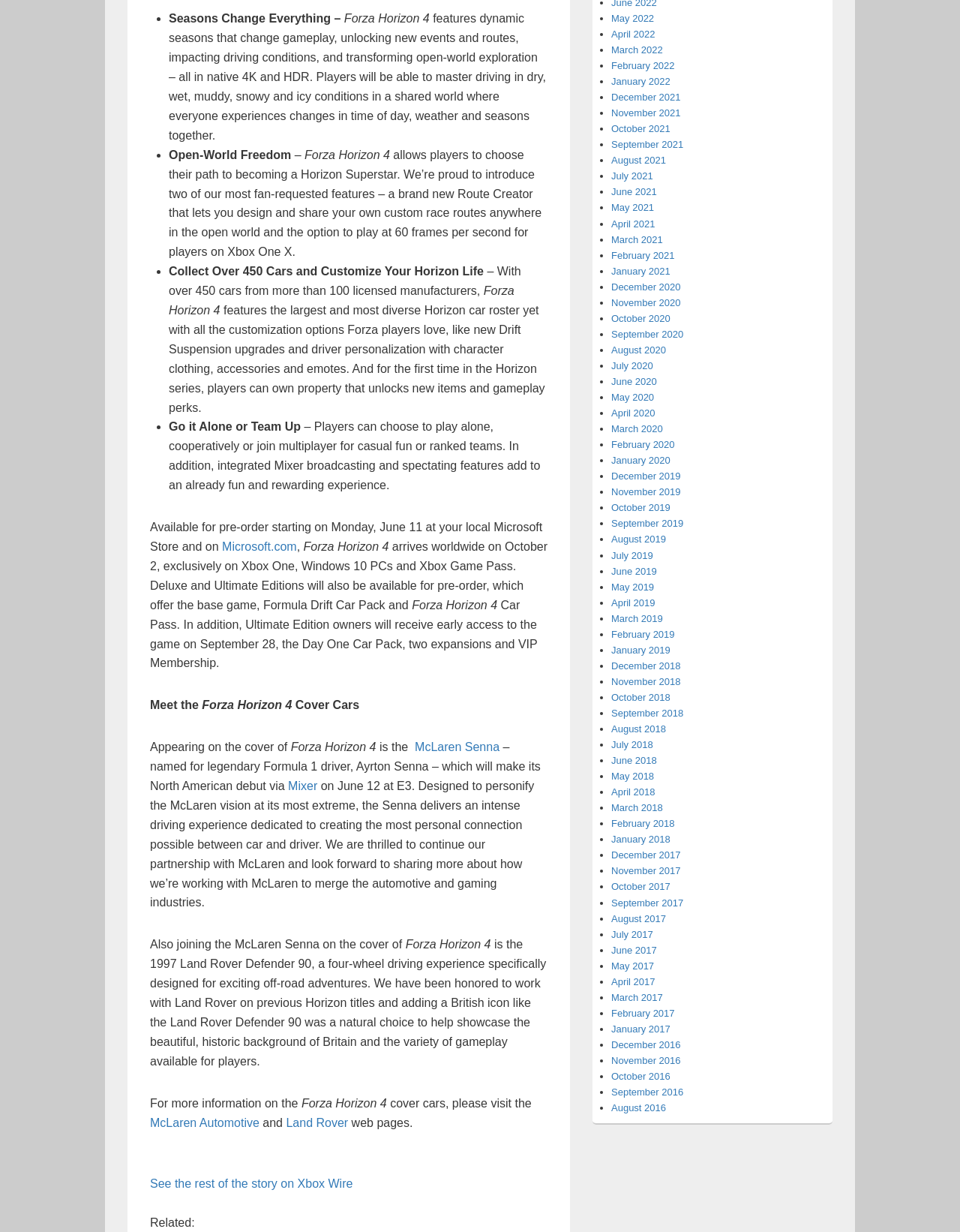What is the name of the platform where the game is exclusively available?
Answer the question with as much detail as you can, using the image as a reference.

The webpage mentions 'Forza Horizon 4 arrives worldwide on October 2, exclusively on Xbox One...' which indicates that the game is exclusively available on the Xbox One platform.